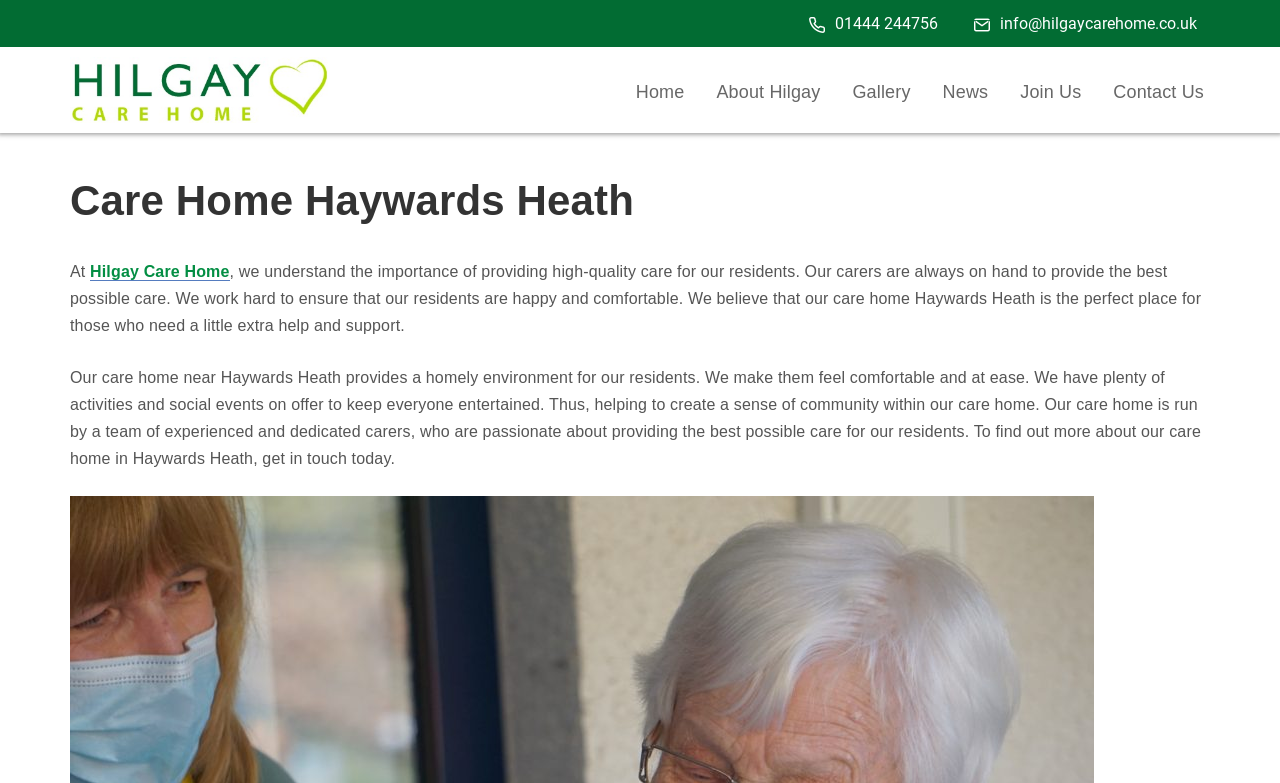What is the purpose of the activities and social events at Hilgay Care Home?
Please respond to the question with a detailed and thorough explanation.

I found this information by reading the StaticText element that says 'We have plenty of activities and social events on offer to keep everyone entertained. Thus, helping to create a sense of community within our care home.' which explains the purpose of the activities and social events.